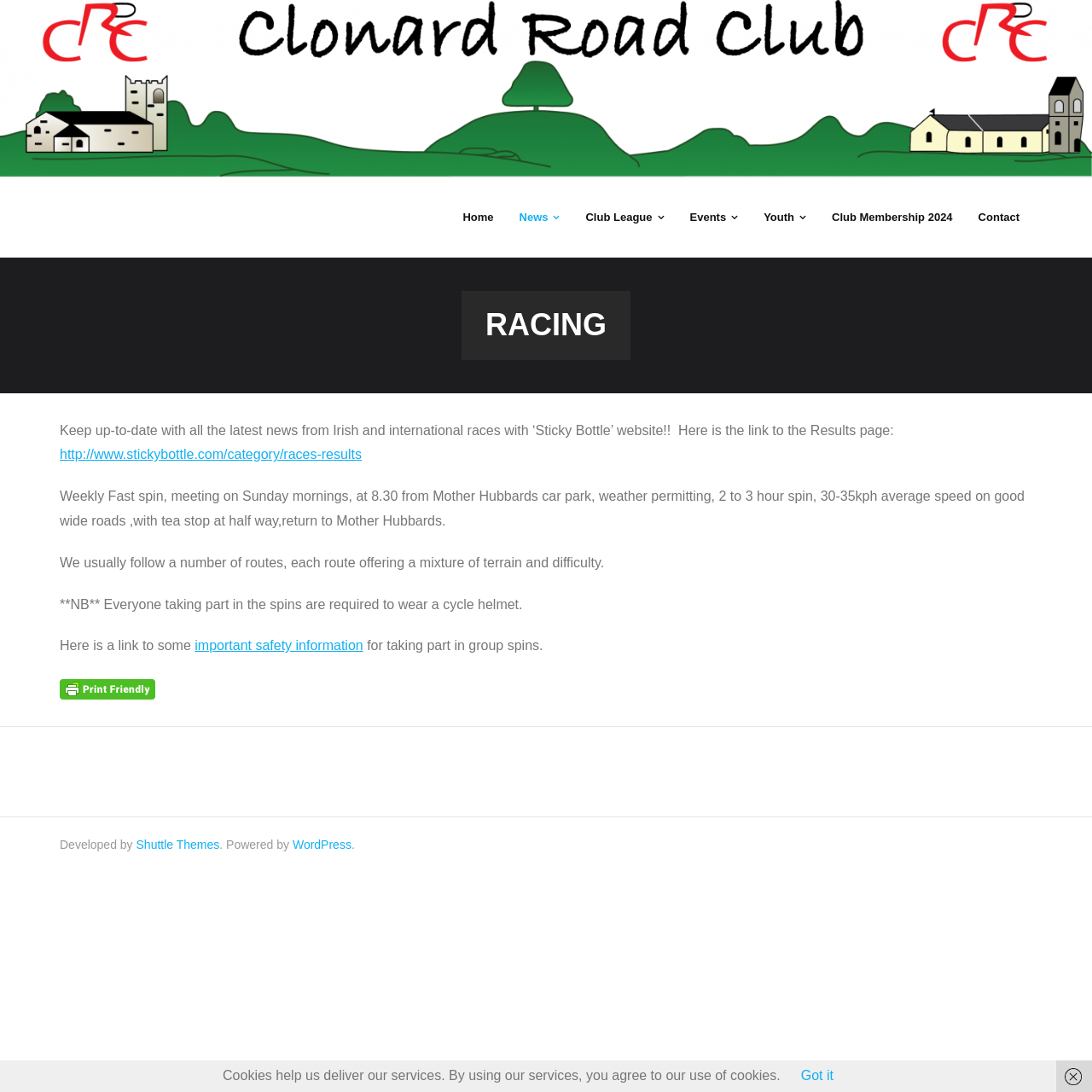Highlight the bounding box coordinates of the element you need to click to perform the following instruction: "Check the important safety information."

[0.178, 0.585, 0.333, 0.598]